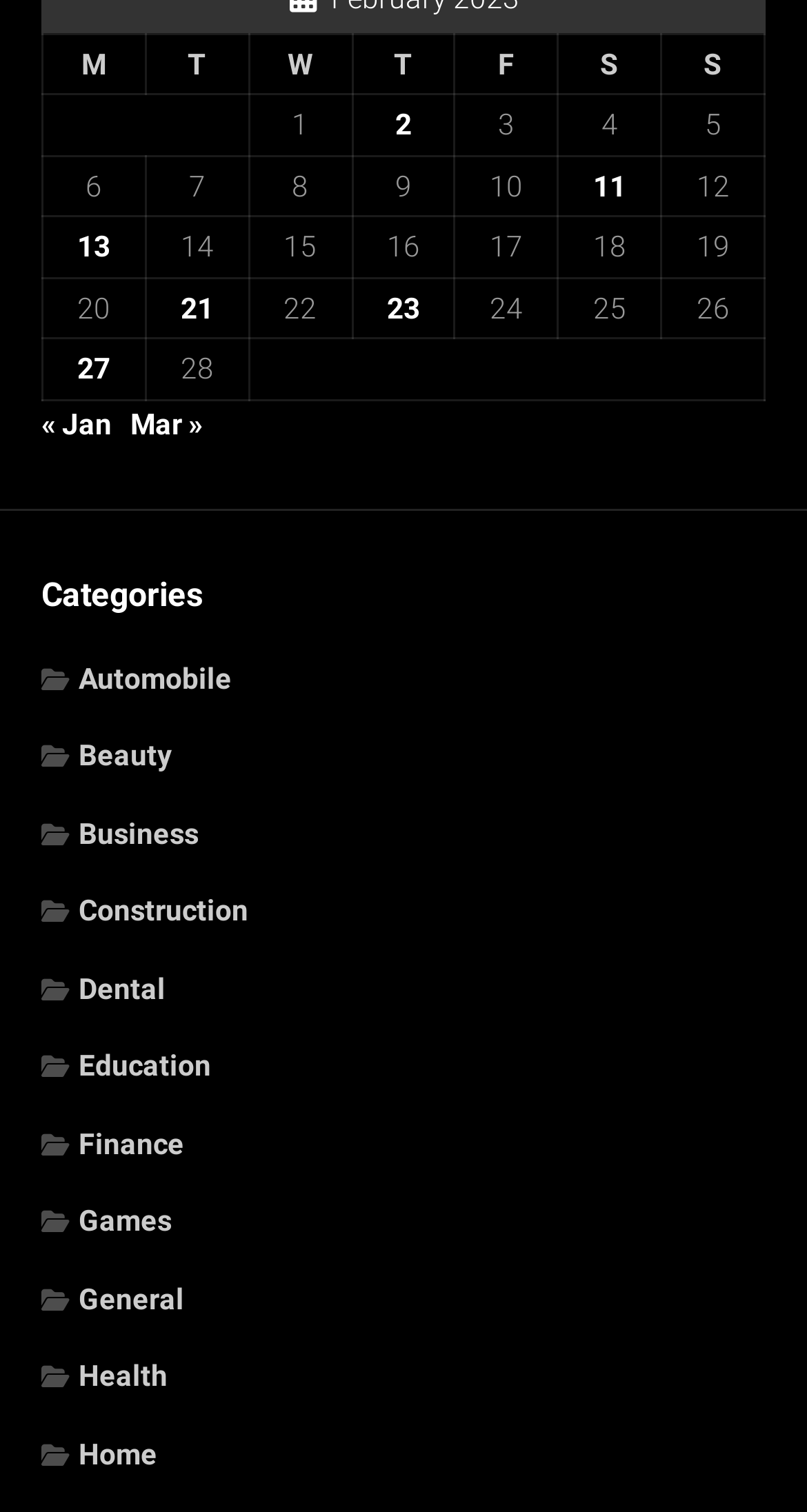Pinpoint the bounding box coordinates of the clickable element to carry out the following instruction: "View 'Home'."

[0.051, 0.95, 0.195, 0.972]